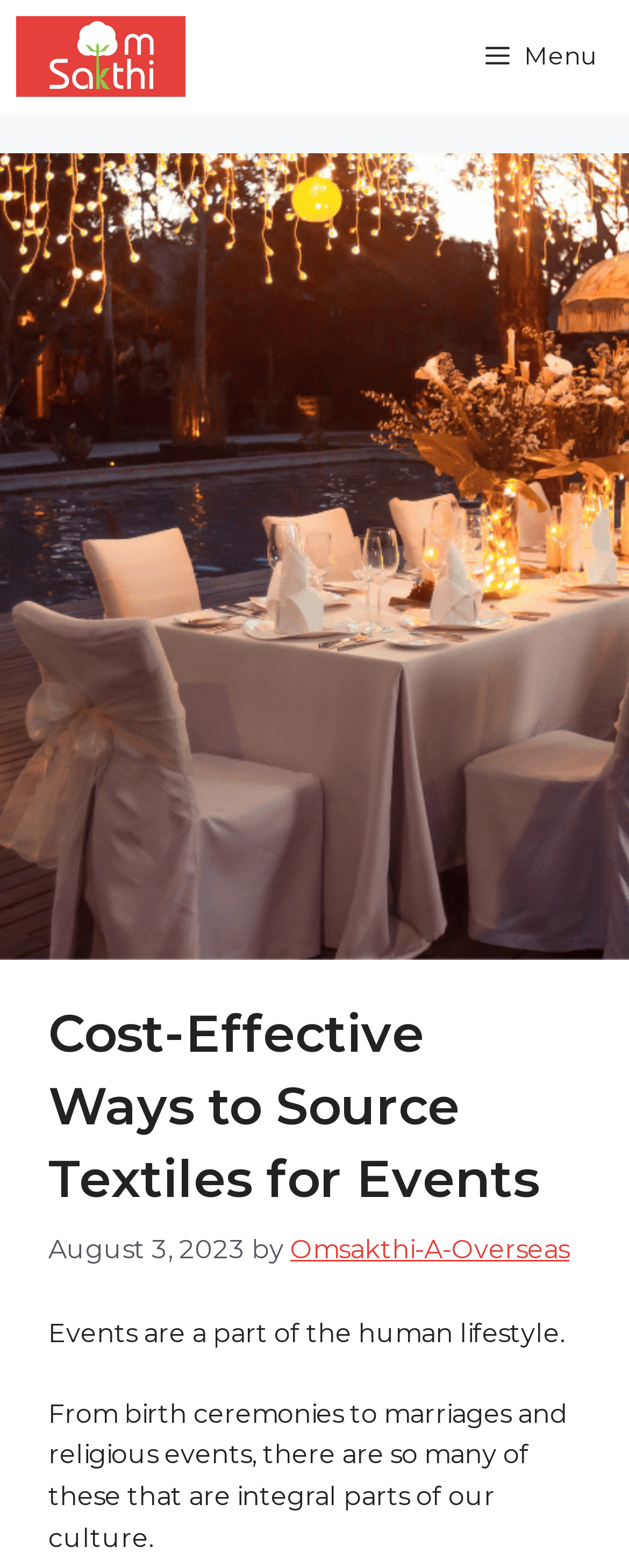What is the first event mentioned in the article?
Look at the image and respond with a one-word or short phrase answer.

Birth ceremonies